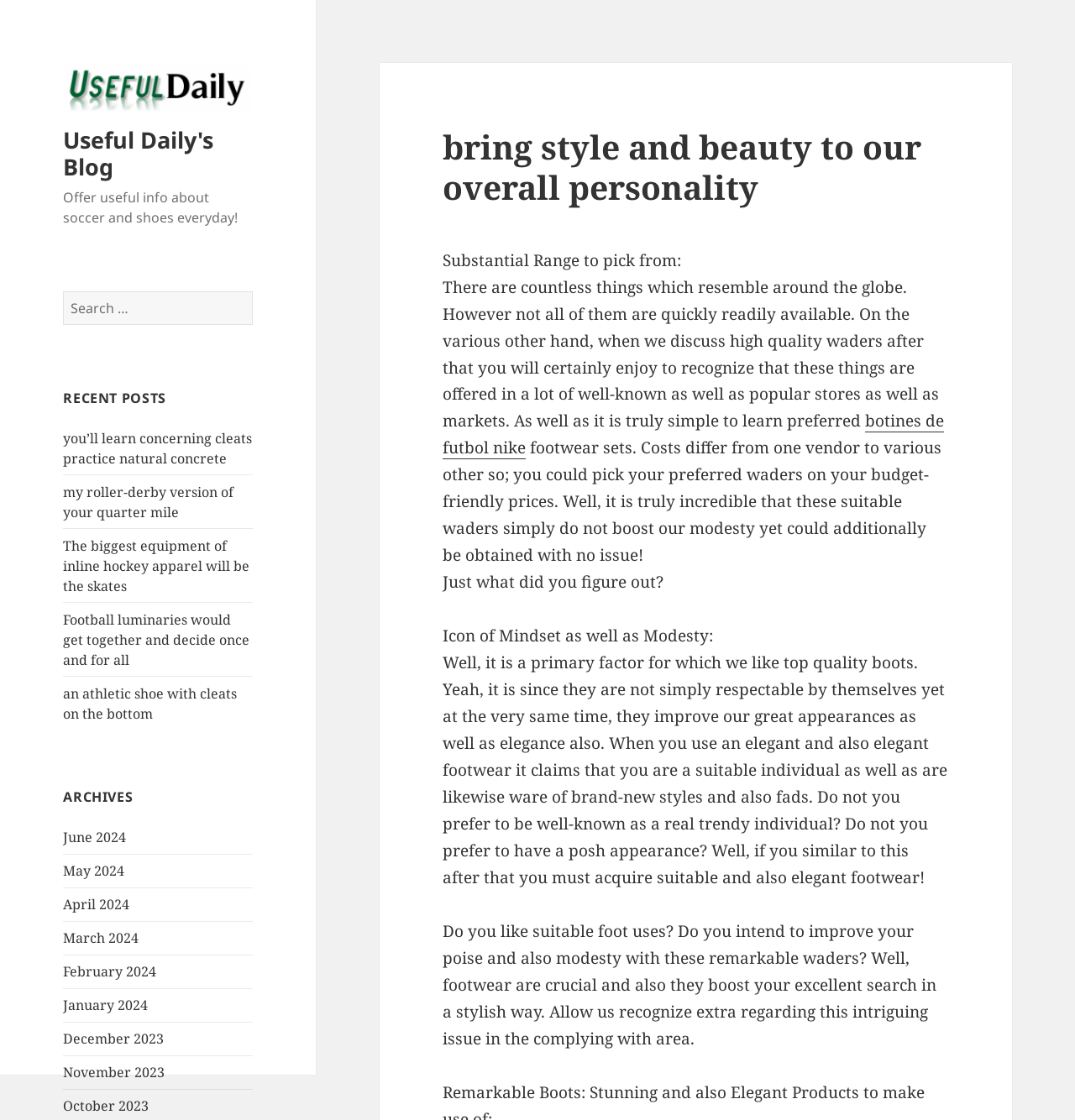Please examine the image and provide a detailed answer to the question: What is the main topic of the blog?

Based on the webpage content, I can see that the blog is discussing topics related to soccer and shoes, such as cleats, inline hockey apparel, and athletic shoes. The blog posts and headings also suggest that the blog is focused on providing useful information about soccer and shoes.